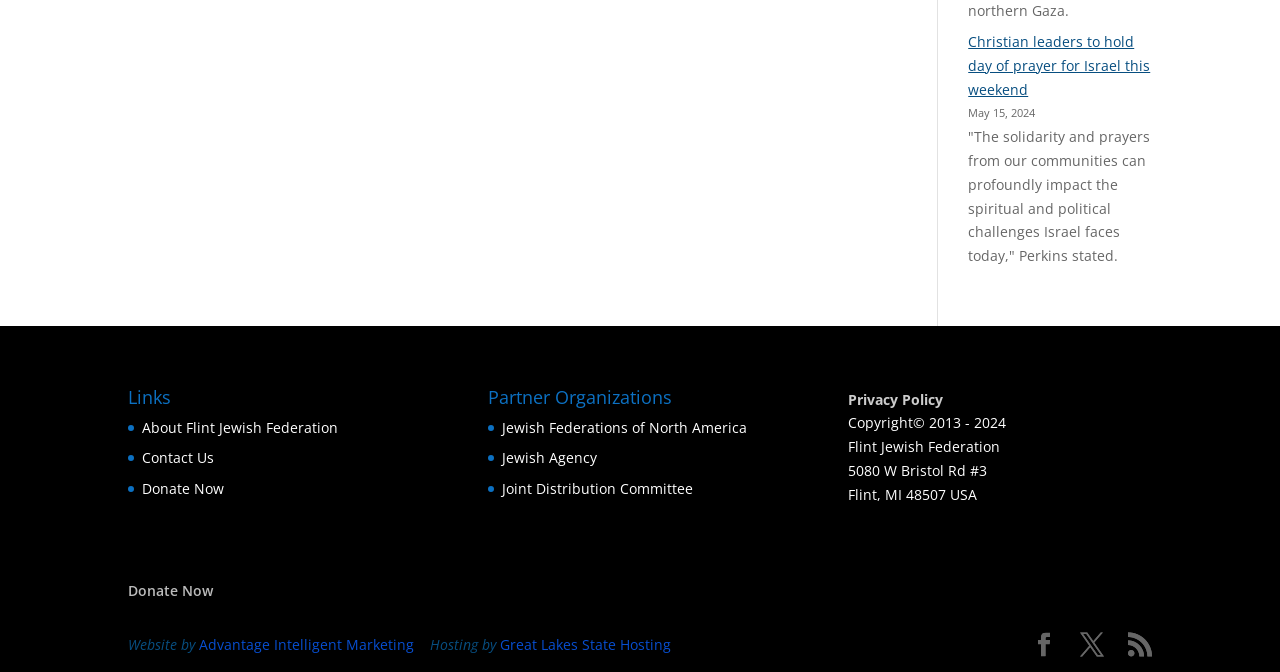Pinpoint the bounding box coordinates of the area that should be clicked to complete the following instruction: "Read about Christian leaders holding a day of prayer for Israel". The coordinates must be given as four float numbers between 0 and 1, i.e., [left, top, right, bottom].

[0.756, 0.048, 0.899, 0.147]